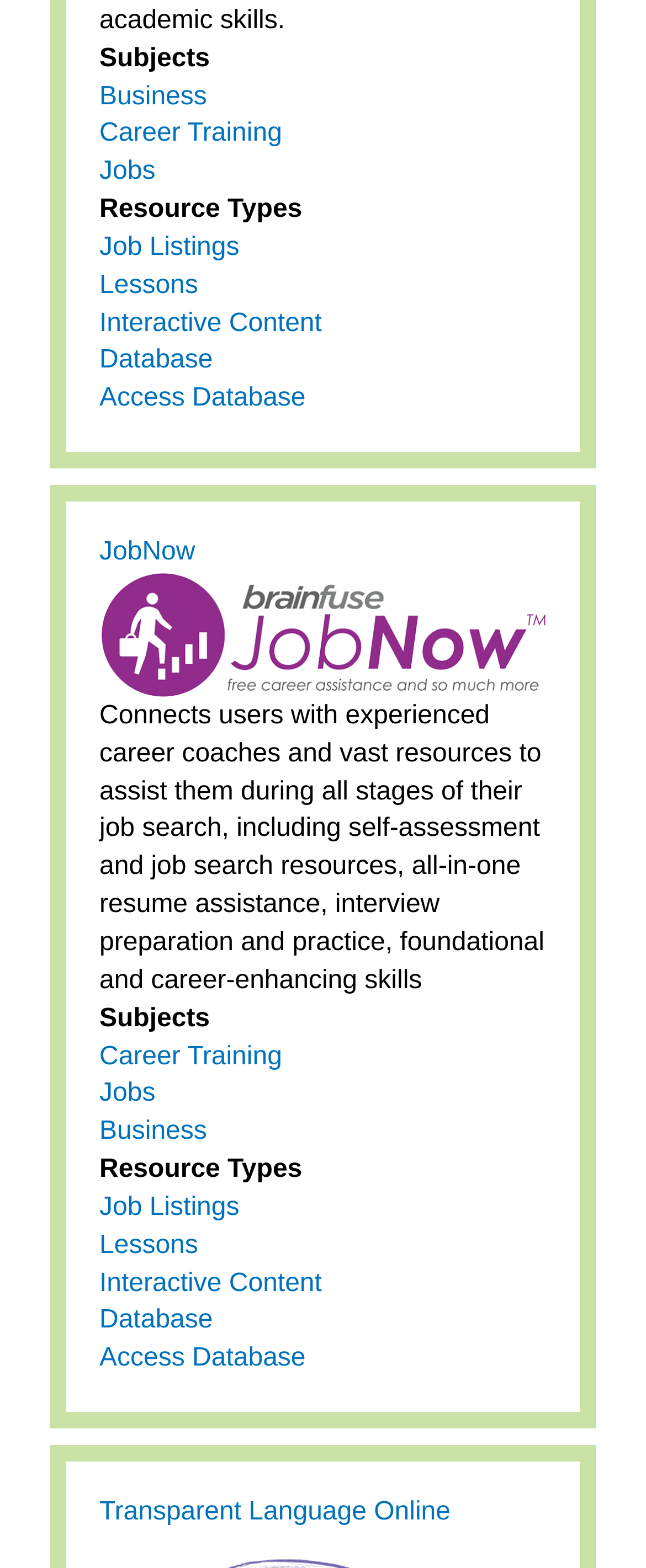How many links are under the 'Subjects' category?
Look at the image and answer the question using a single word or phrase.

3